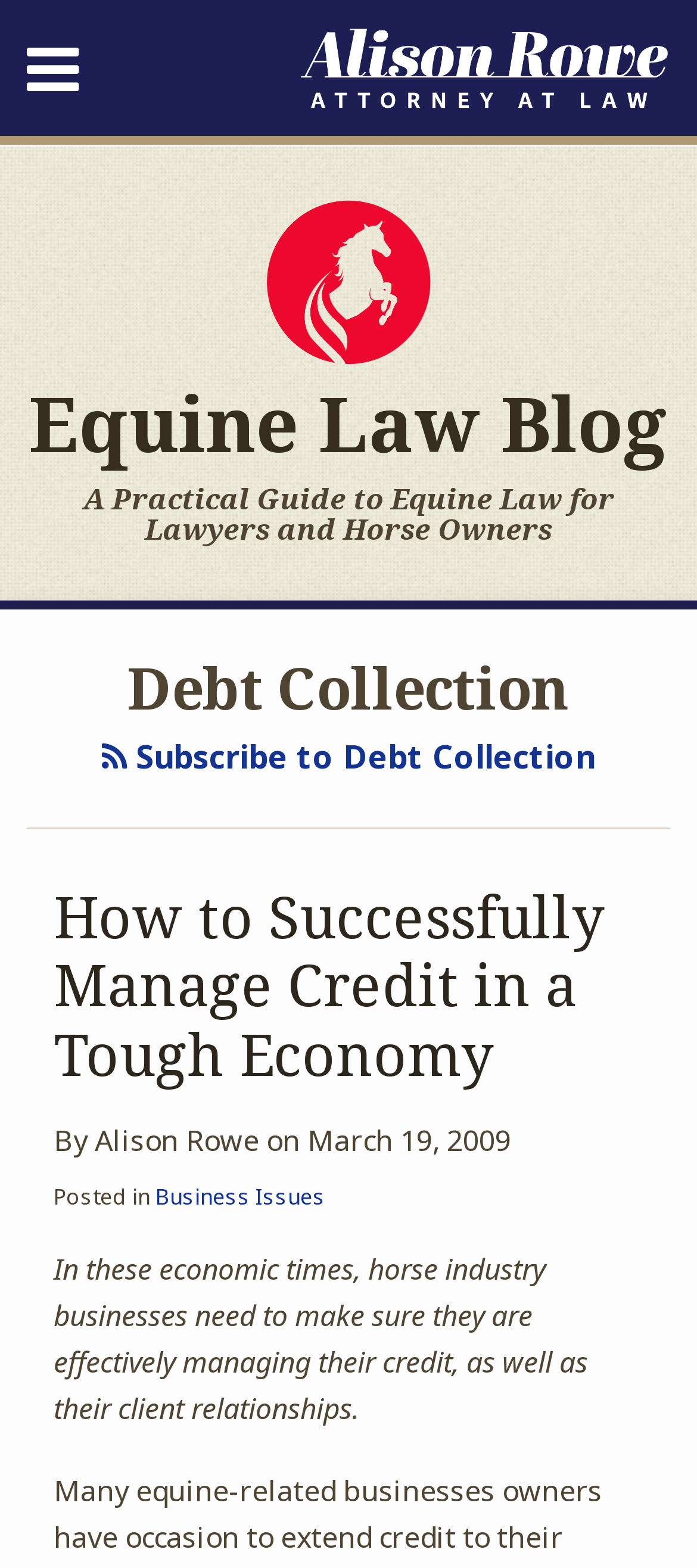Provide a comprehensive caption for the webpage.

The webpage is about Equine Law Blog, specifically focusing on debt collection. At the top left, there is a menu with links to "Home", "About", "Services", and "Contact". Next to the menu, there is an "Alison Rowe logo" image. On the top right, there is a search bar with a "SEARCH" button. 

Below the search bar, there is an "Equine Law Blog logo" image. The main heading "Equine Law Blog" is located below the logo. A subheading "A Practical Guide to Equine Law for Lawyers and Horse Owners" is placed underneath the main heading.

The main content of the webpage is divided into sections. The first section is about debt collection, with a heading "Debt Collection" and a link to subscribe to the topic. Below this section, there is an article titled "How to Successfully Manage Credit in a Tough Economy" with a link to the full article. The article is written by Alison Rowe and was posted on March 19, 2009, under the category "Business Issues". A brief summary of the article is provided, discussing the importance of effective credit management and client relationships in the horse industry.